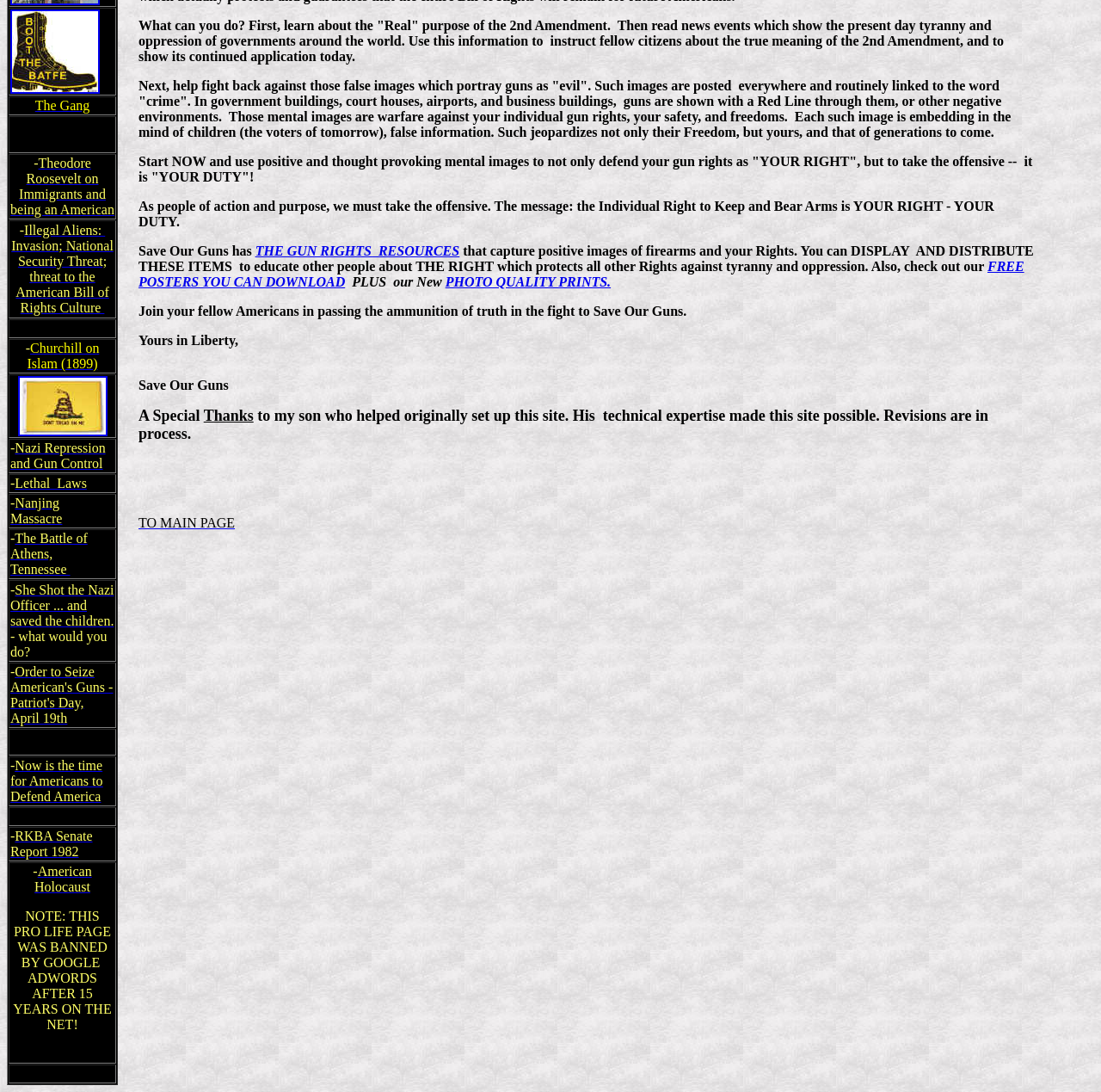What is the topic of the link with the longest text?
Answer the question with a single word or phrase by looking at the picture.

American Holocaust